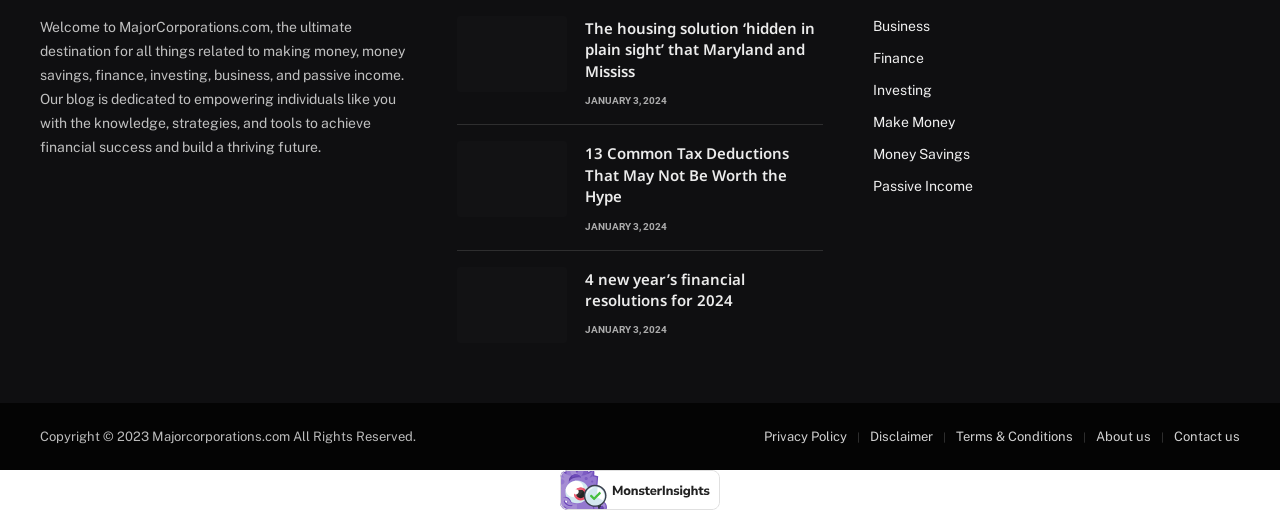Please specify the bounding box coordinates in the format (top-left x, top-left y, bottom-right x, bottom-right y), with values ranging from 0 to 1. Identify the bounding box for the UI component described as follows: ganeshpharmatech@gmail.com

None